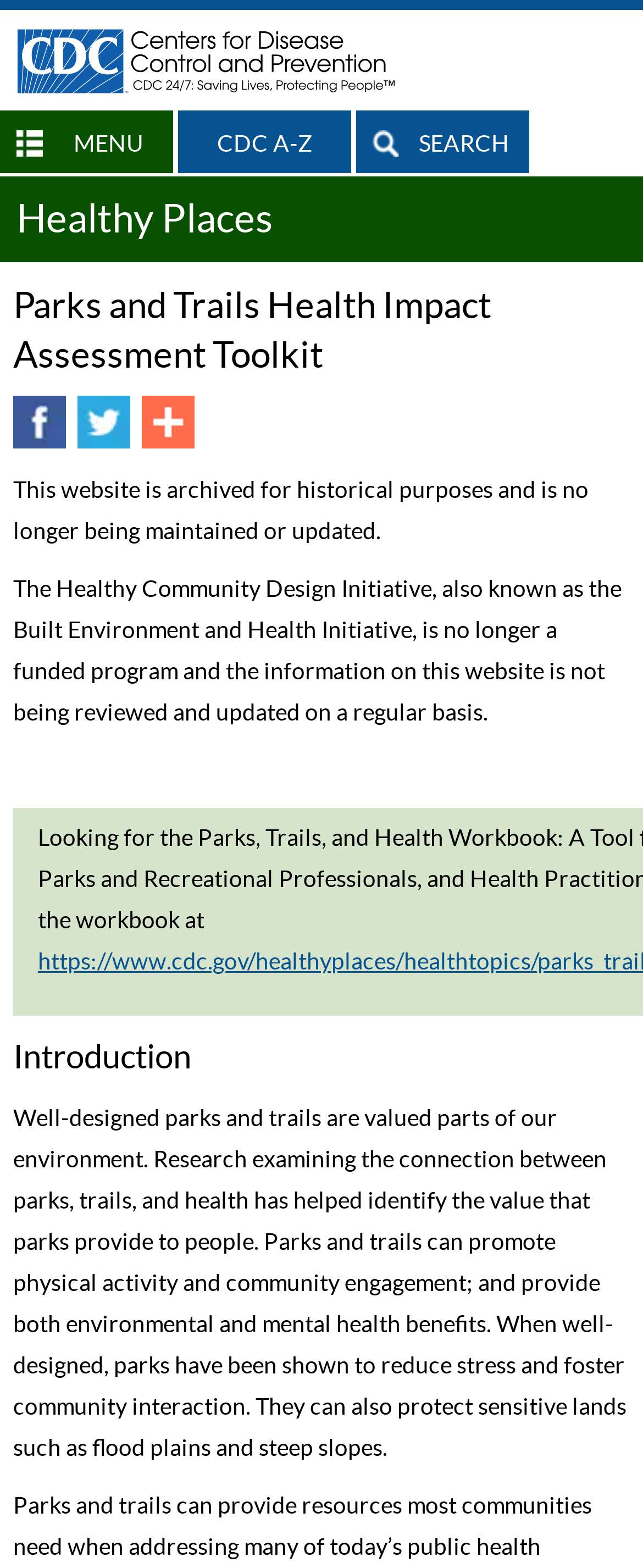What is the purpose of the toolkit?
Based on the visual information, provide a detailed and comprehensive answer.

The webpage title 'Parks and Trails Health Impact Assessment Toolkit' suggests that the toolkit is used for health impact assessment related to parks and trails.